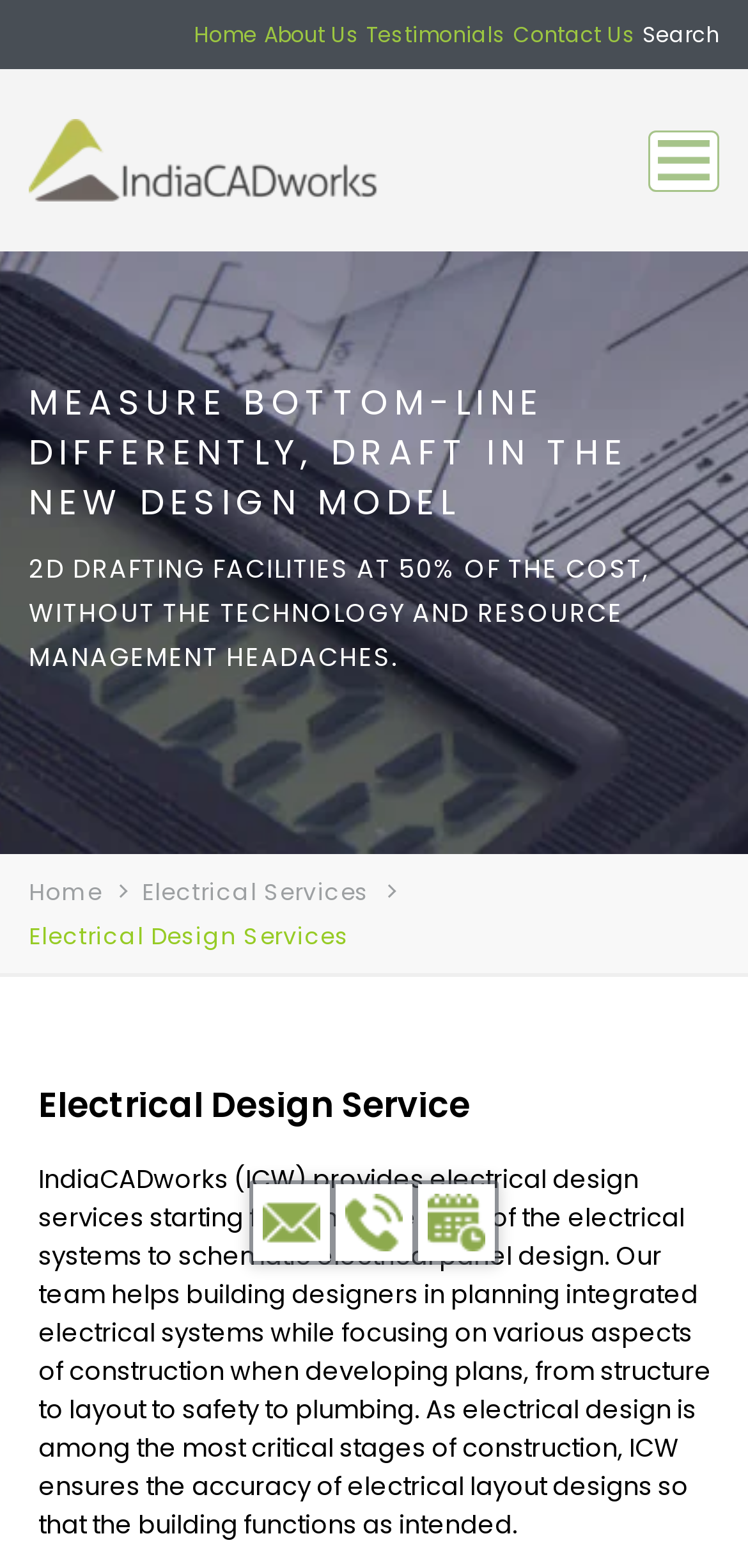What is the main service provided?
Give a single word or phrase as your answer by examining the image.

Electrical Design Services